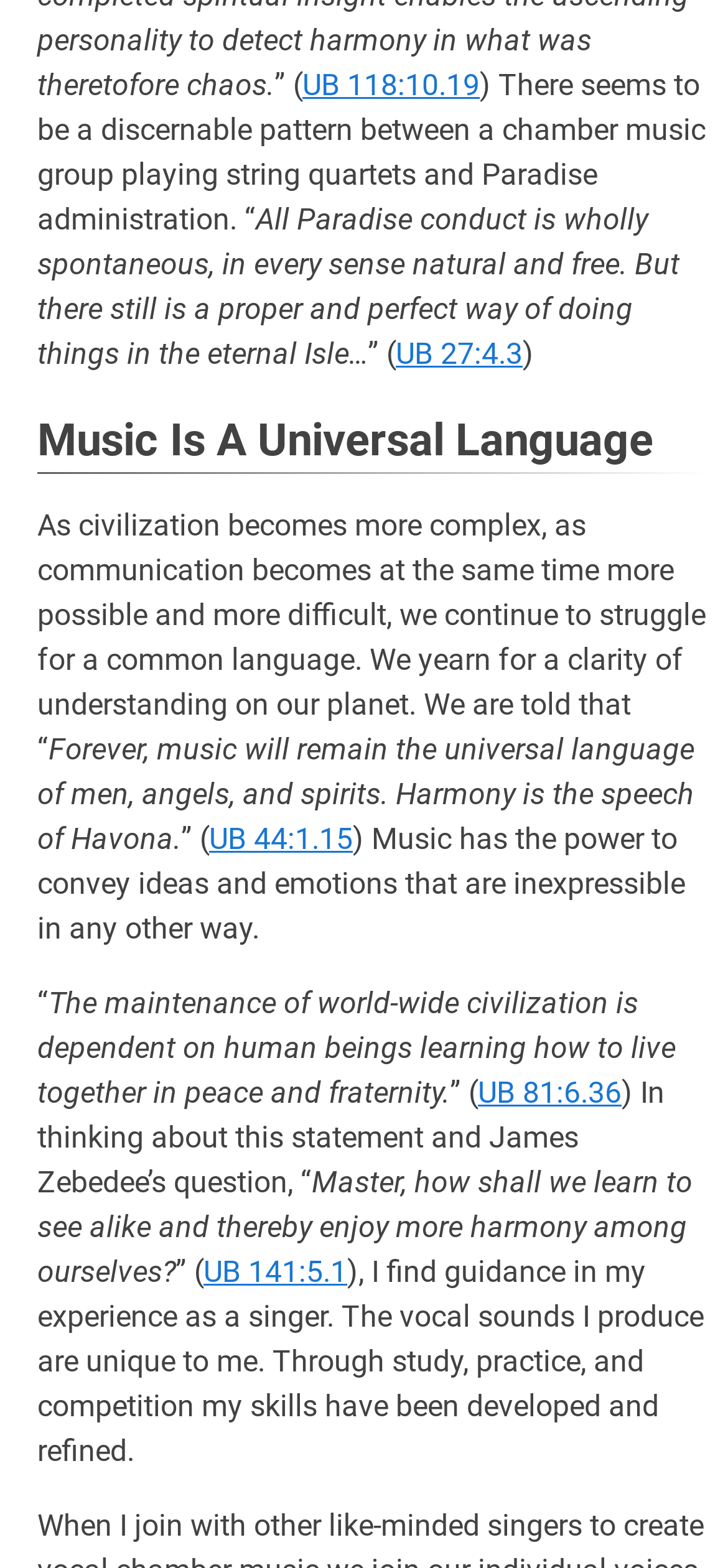What is the title of the webpage section?
Please look at the screenshot and answer in one word or a short phrase.

Music Is A Universal Language